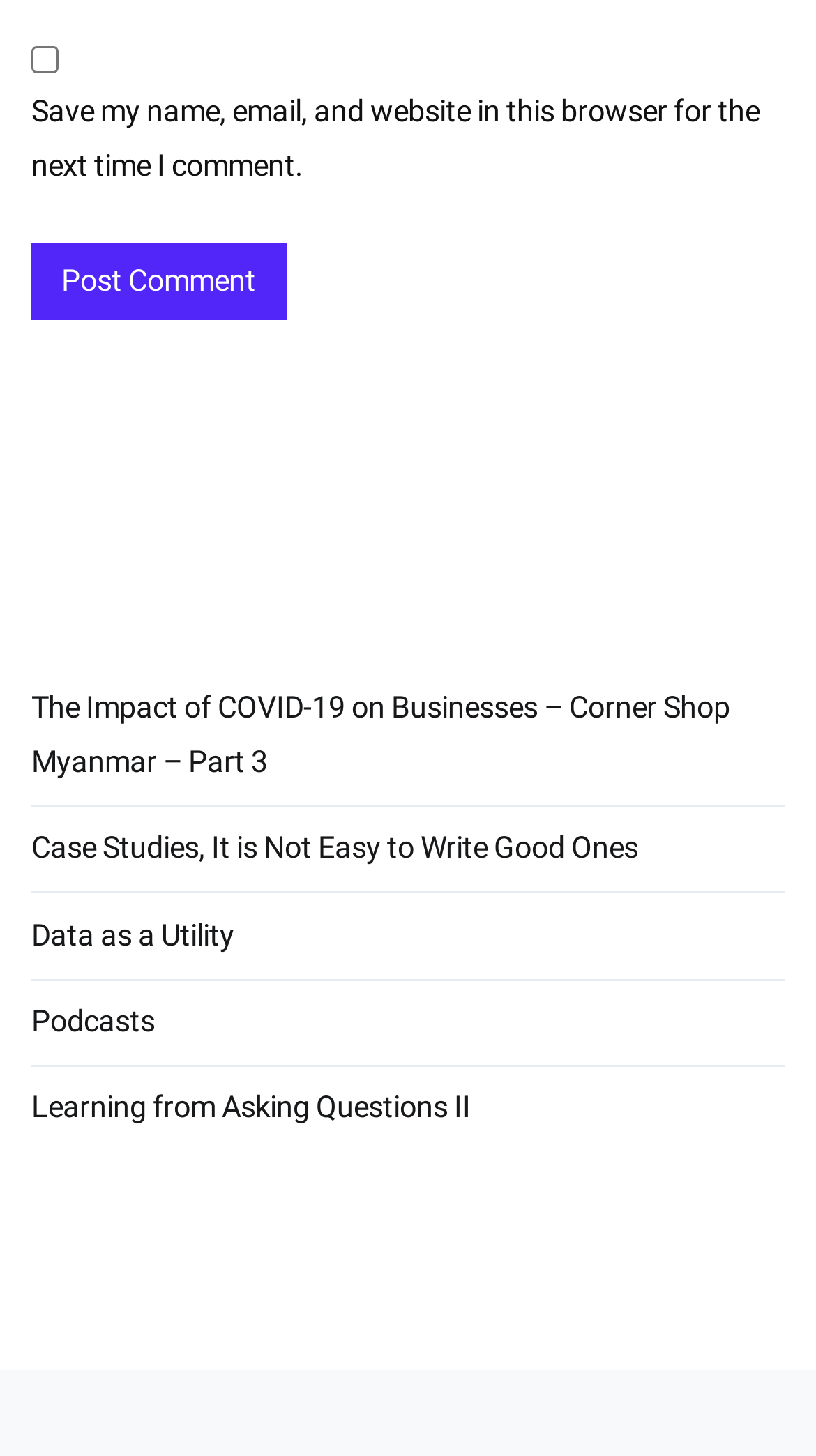Based on the description "Data as a Utility", find the bounding box of the specified UI element.

[0.038, 0.614, 0.287, 0.672]